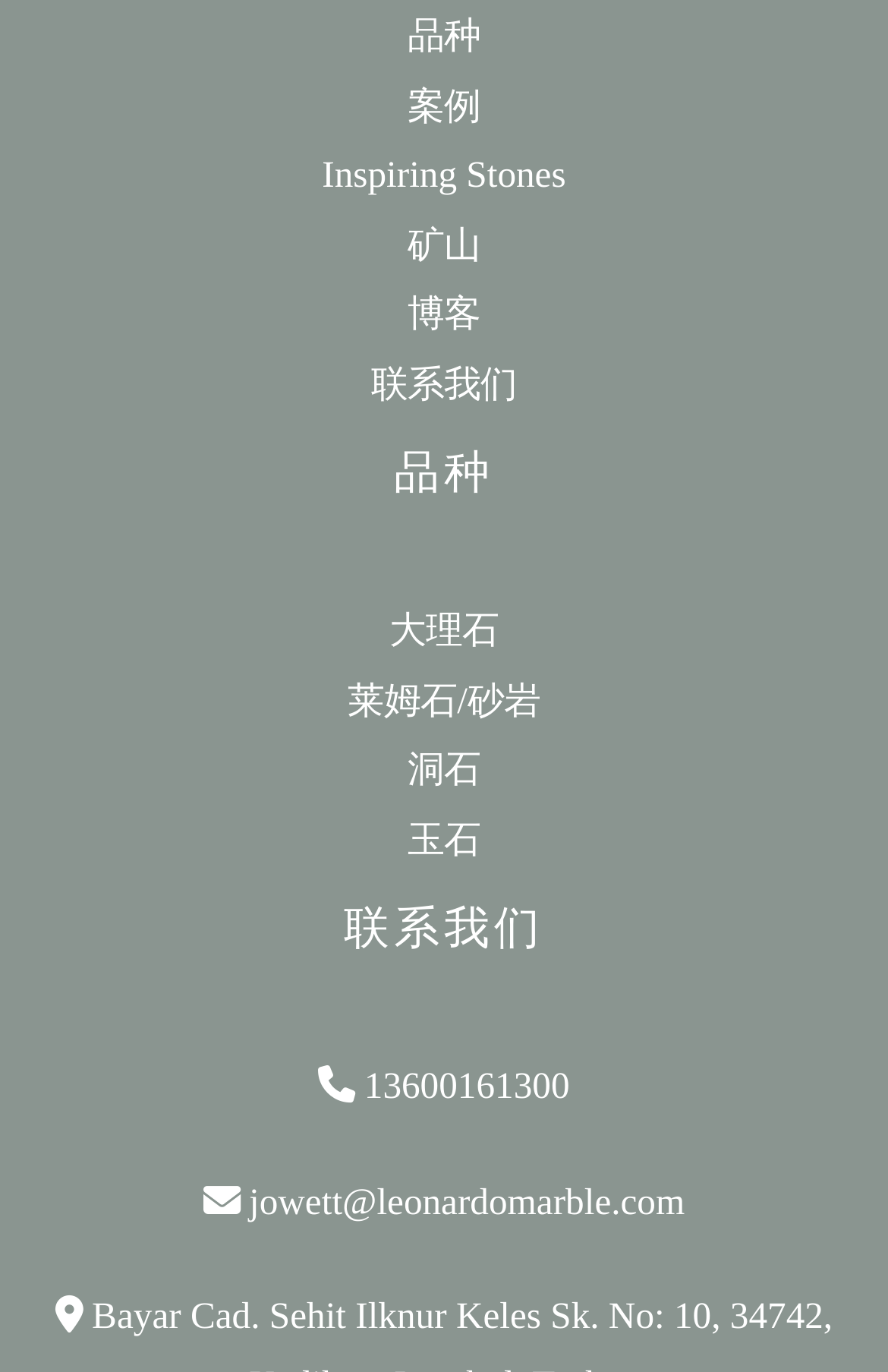How many types of stones are listed? Based on the screenshot, please respond with a single word or phrase.

4